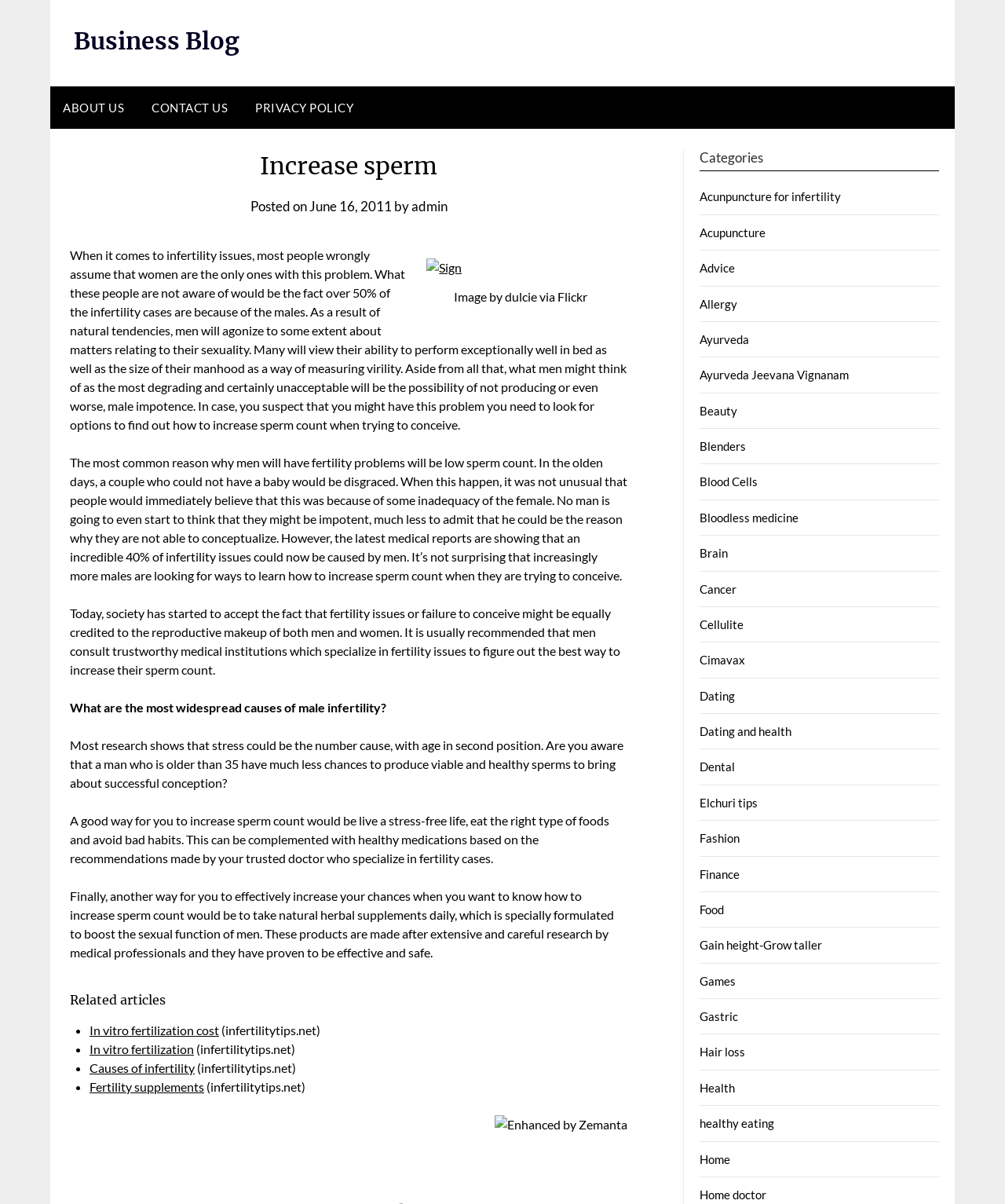Please indicate the bounding box coordinates of the element's region to be clicked to achieve the instruction: "Check the related article about in vitro fertilization cost". Provide the coordinates as four float numbers between 0 and 1, i.e., [left, top, right, bottom].

[0.089, 0.849, 0.218, 0.861]